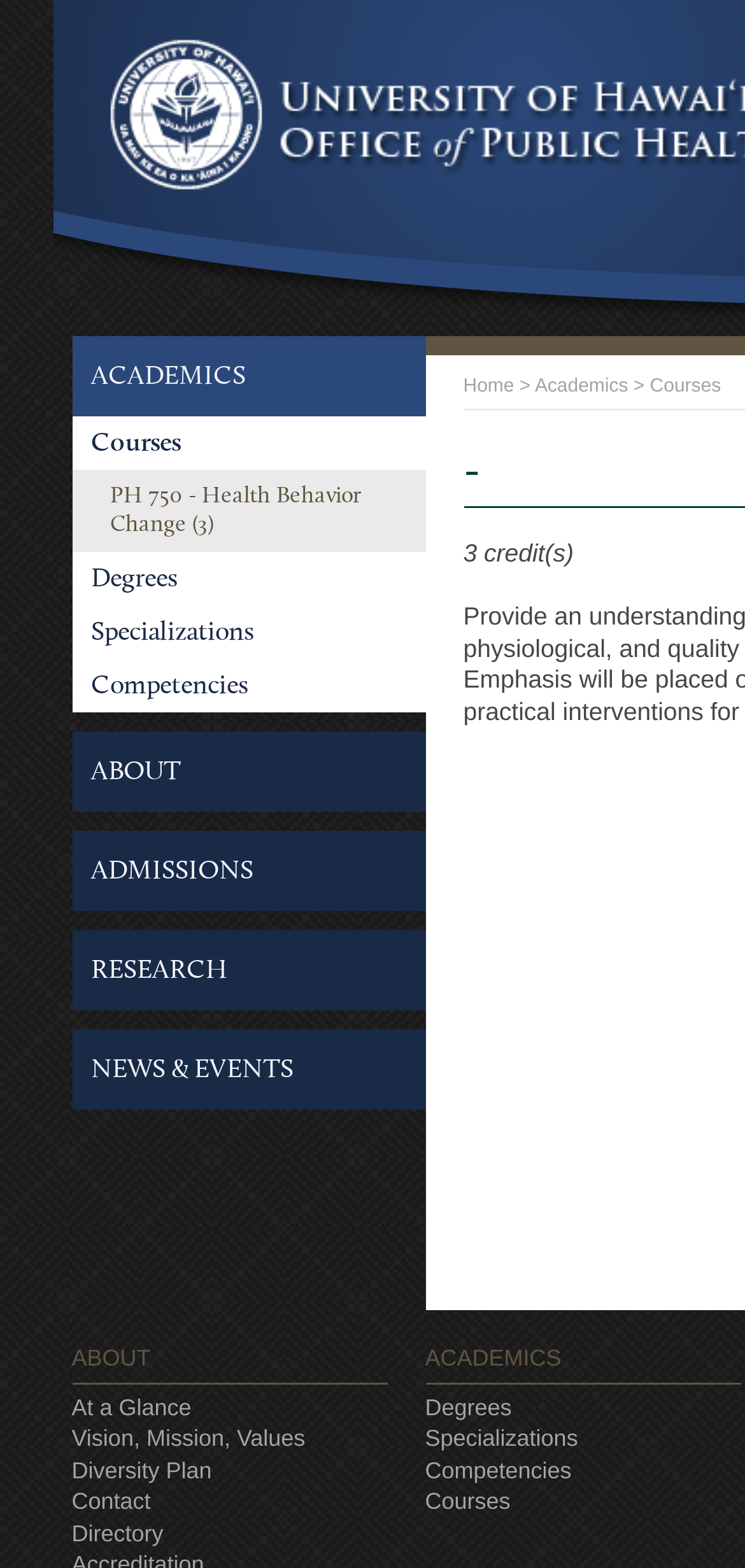How many links are under ACADEMICS?
Utilize the information in the image to give a detailed answer to the question.

I counted the number of links under the ACADEMICS section, which includes 'Courses', 'Degrees', 'Specializations', 'Competencies', and 'PH 750 - Health Behavior Change (3)'. Therefore, there are 5 links under ACADEMICS.